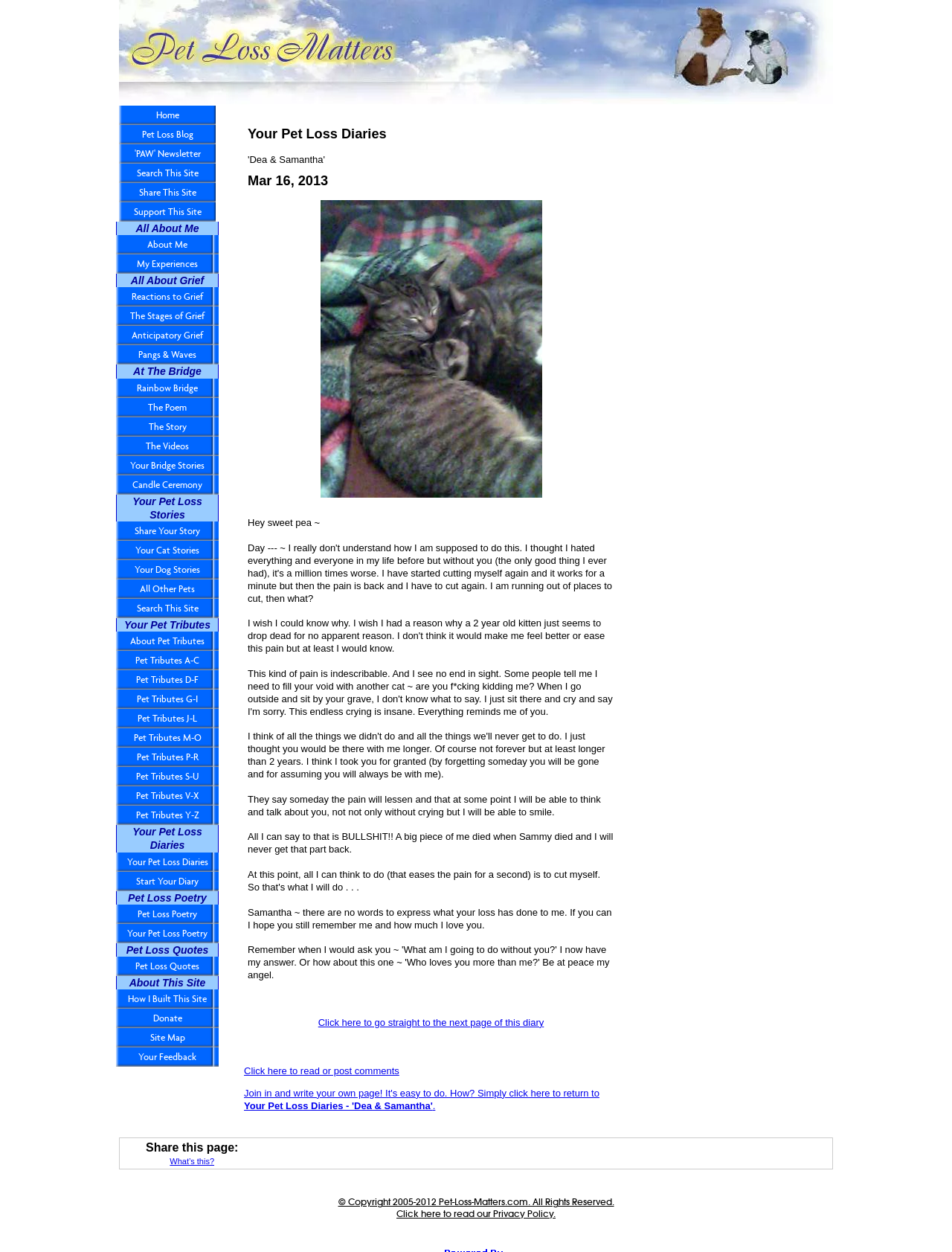What is the purpose of the 'Search This Site' link?
Offer a detailed and exhaustive answer to the question.

The 'Search This Site' link is likely used to allow users to search for specific content or keywords within the website, making it easier for them to find relevant information or resources.